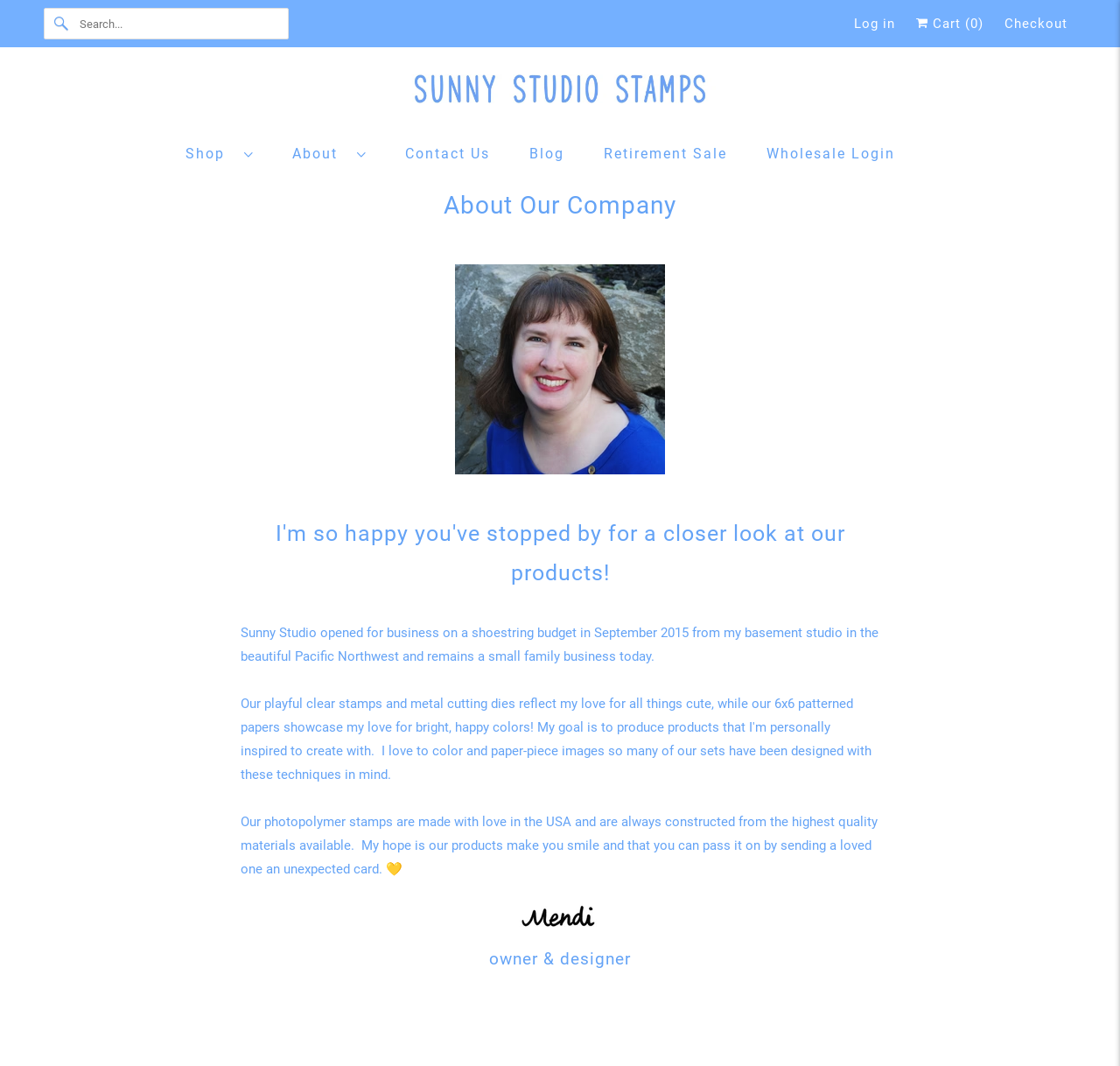Determine the webpage's heading and output its text content.

About Our Company